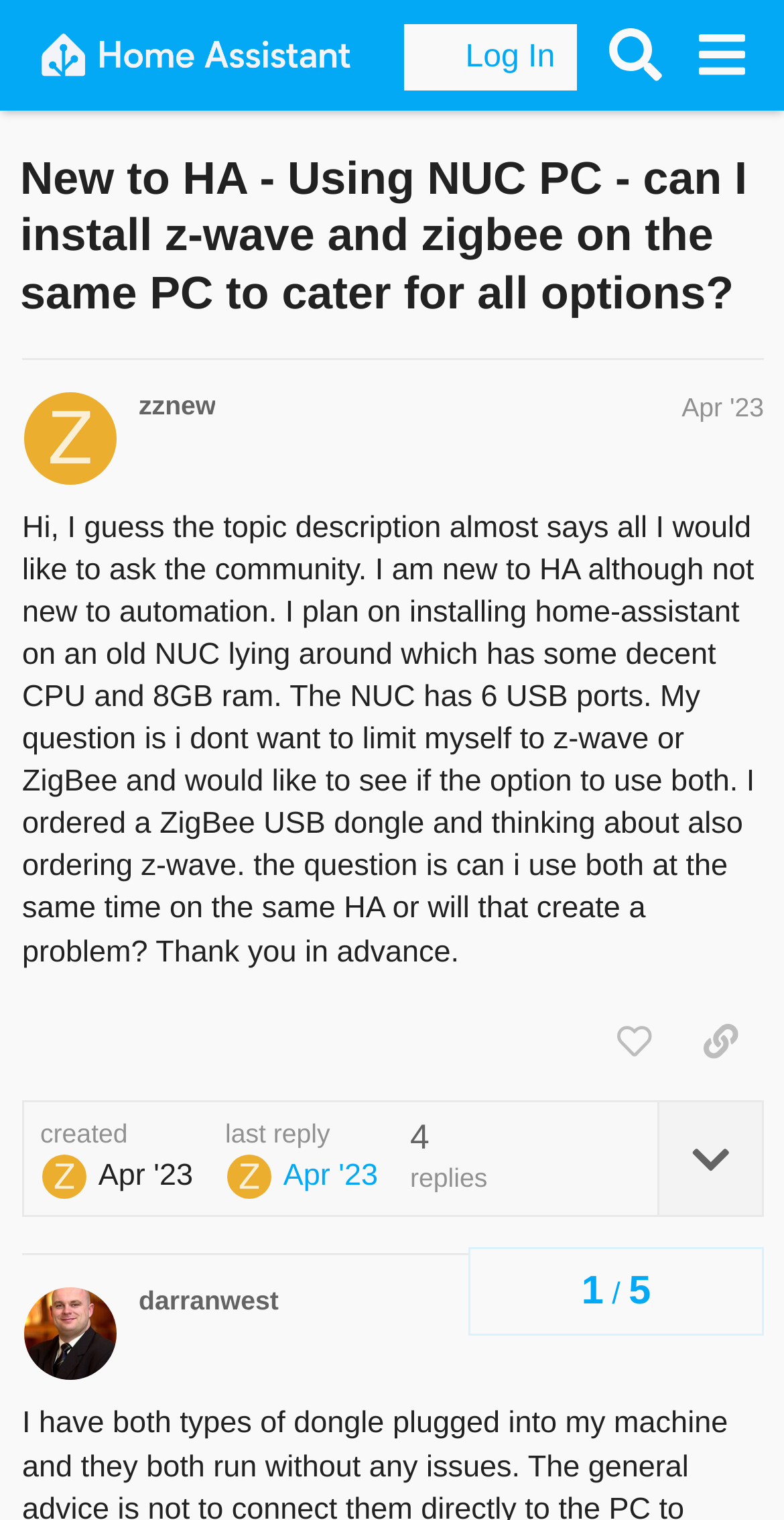Provide a one-word or one-phrase answer to the question:
What is the topic of this discussion?

Home Assistant